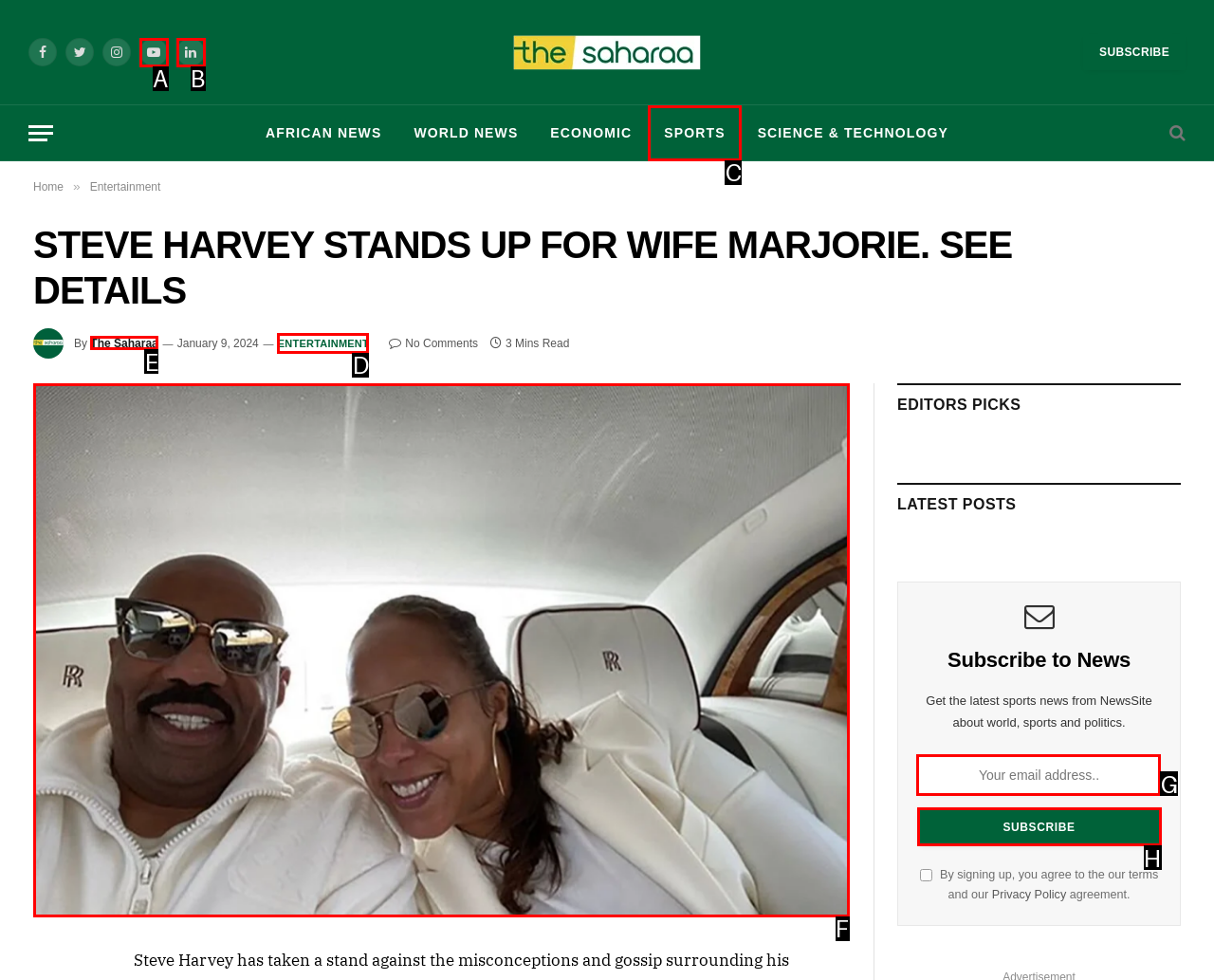Identify the HTML element to select in order to accomplish the following task: View Entertainment category
Reply with the letter of the chosen option from the given choices directly.

None